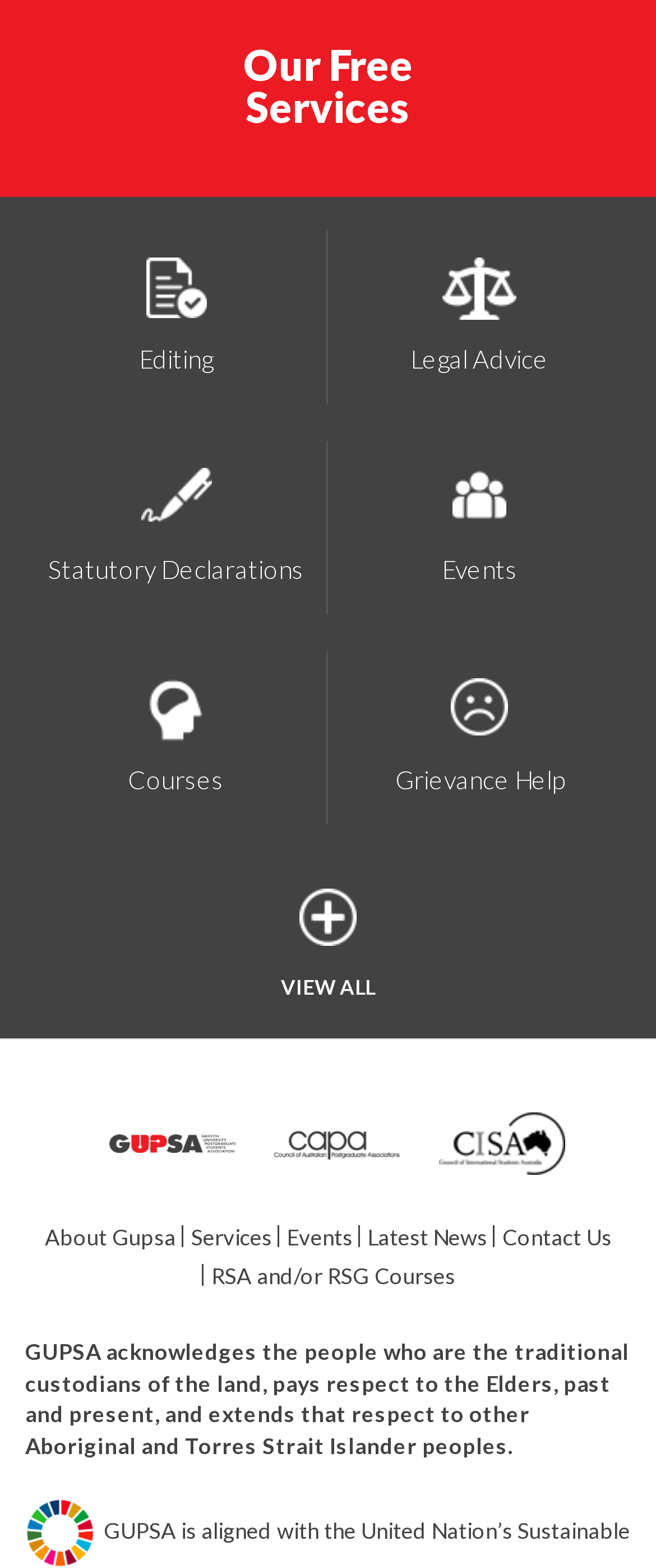Identify the bounding box coordinates of the area you need to click to perform the following instruction: "Get RSA and/or RSG Courses".

[0.322, 0.807, 0.694, 0.82]